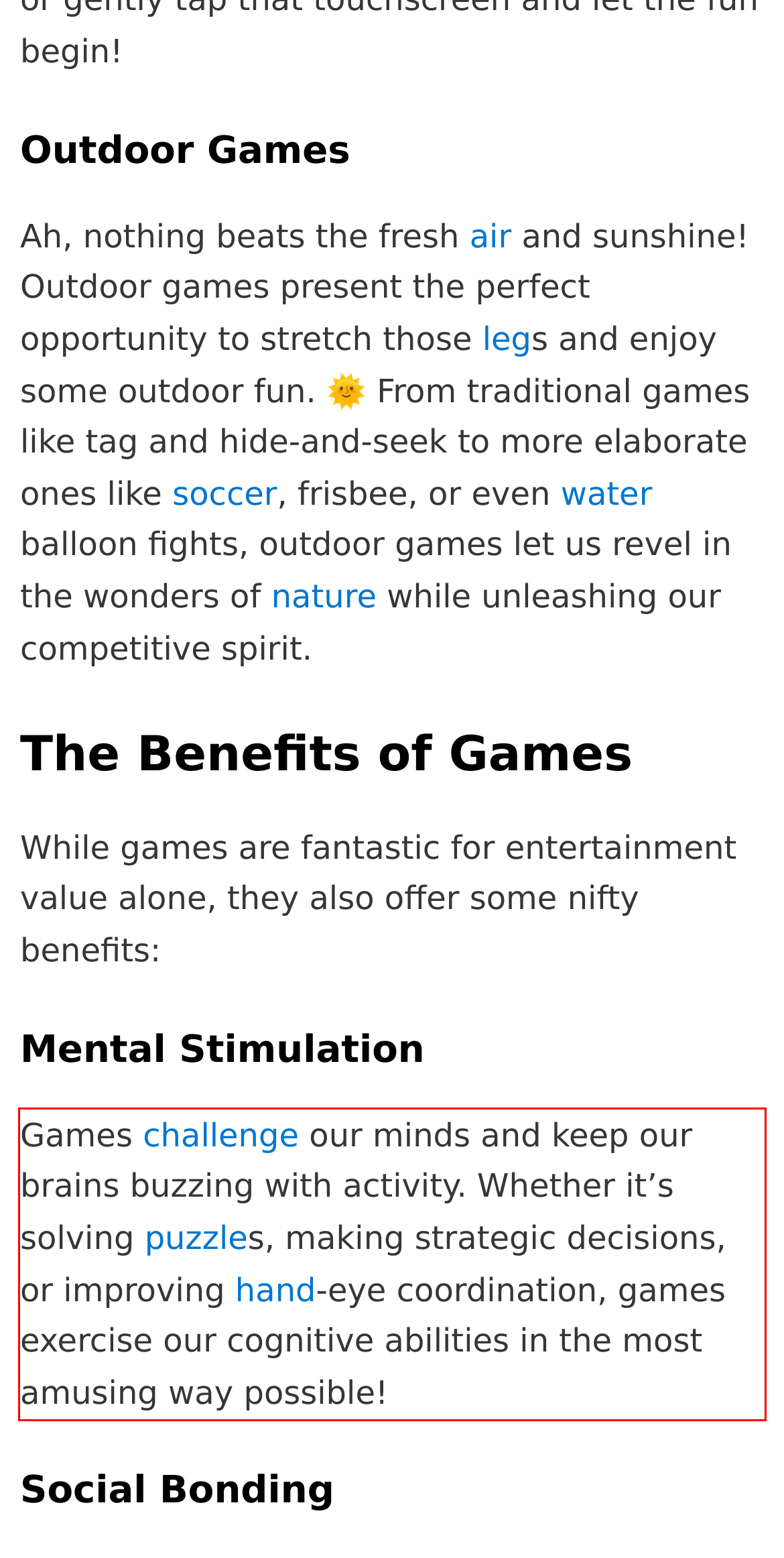You are given a webpage screenshot with a red bounding box around a UI element. Extract and generate the text inside this red bounding box.

Games challenge our minds and keep our brains buzzing with activity. Whether it’s solving puzzles, making strategic decisions, or improving hand-eye coordination, games exercise our cognitive abilities in the most amusing way possible!